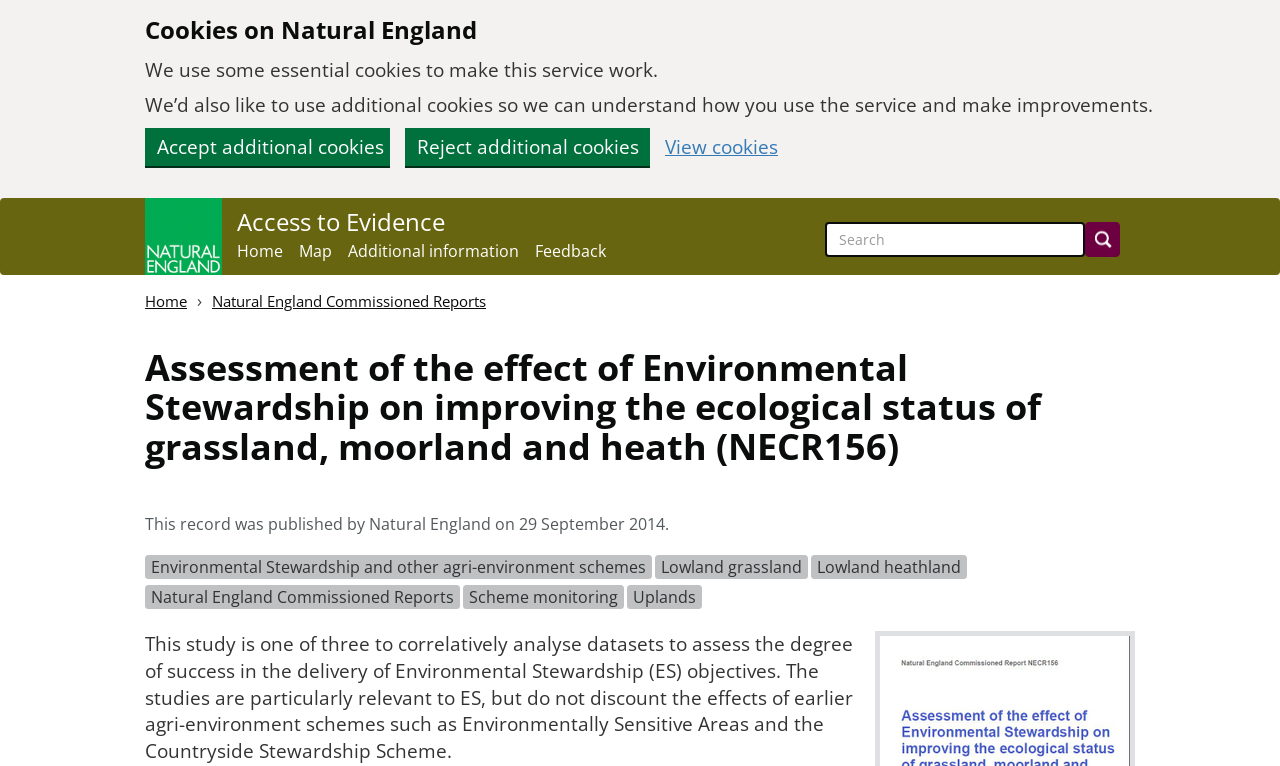Determine the bounding box coordinates for the area you should click to complete the following instruction: "Go to Natural England homepage".

[0.113, 0.259, 0.173, 0.359]